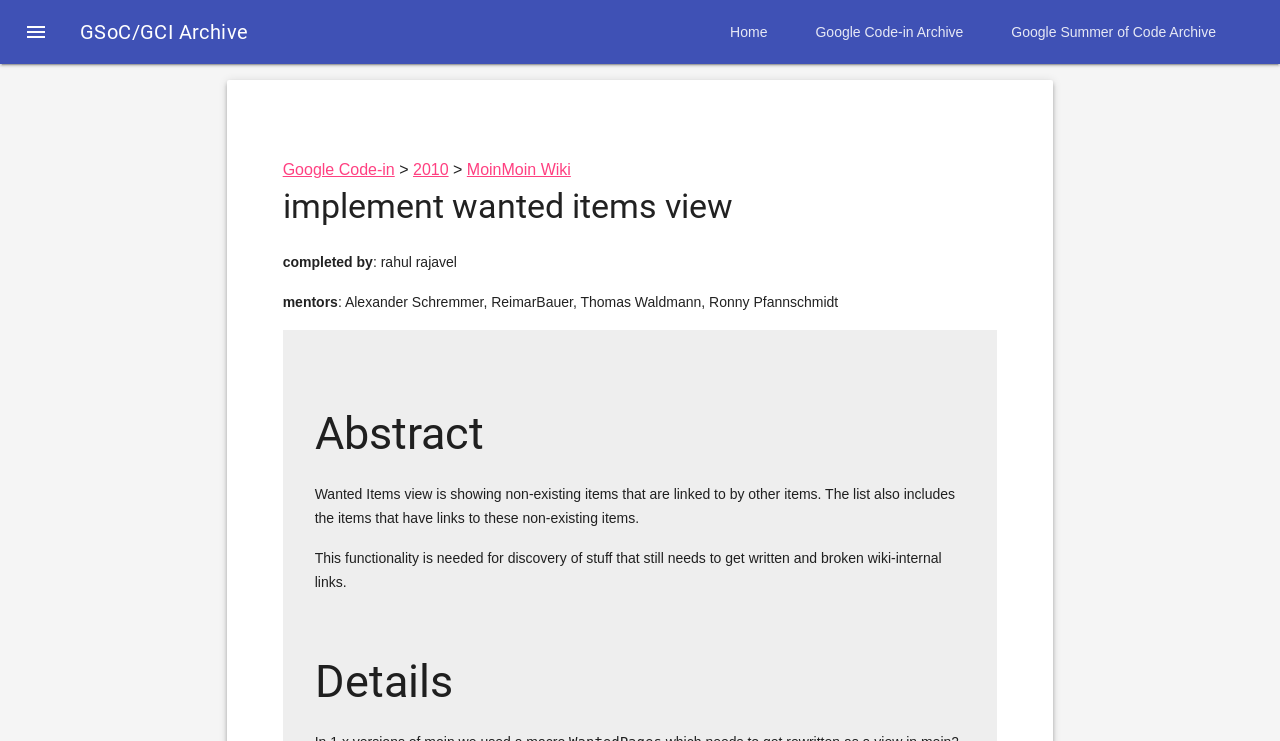How many mentors are listed?
Give a one-word or short-phrase answer derived from the screenshot.

4